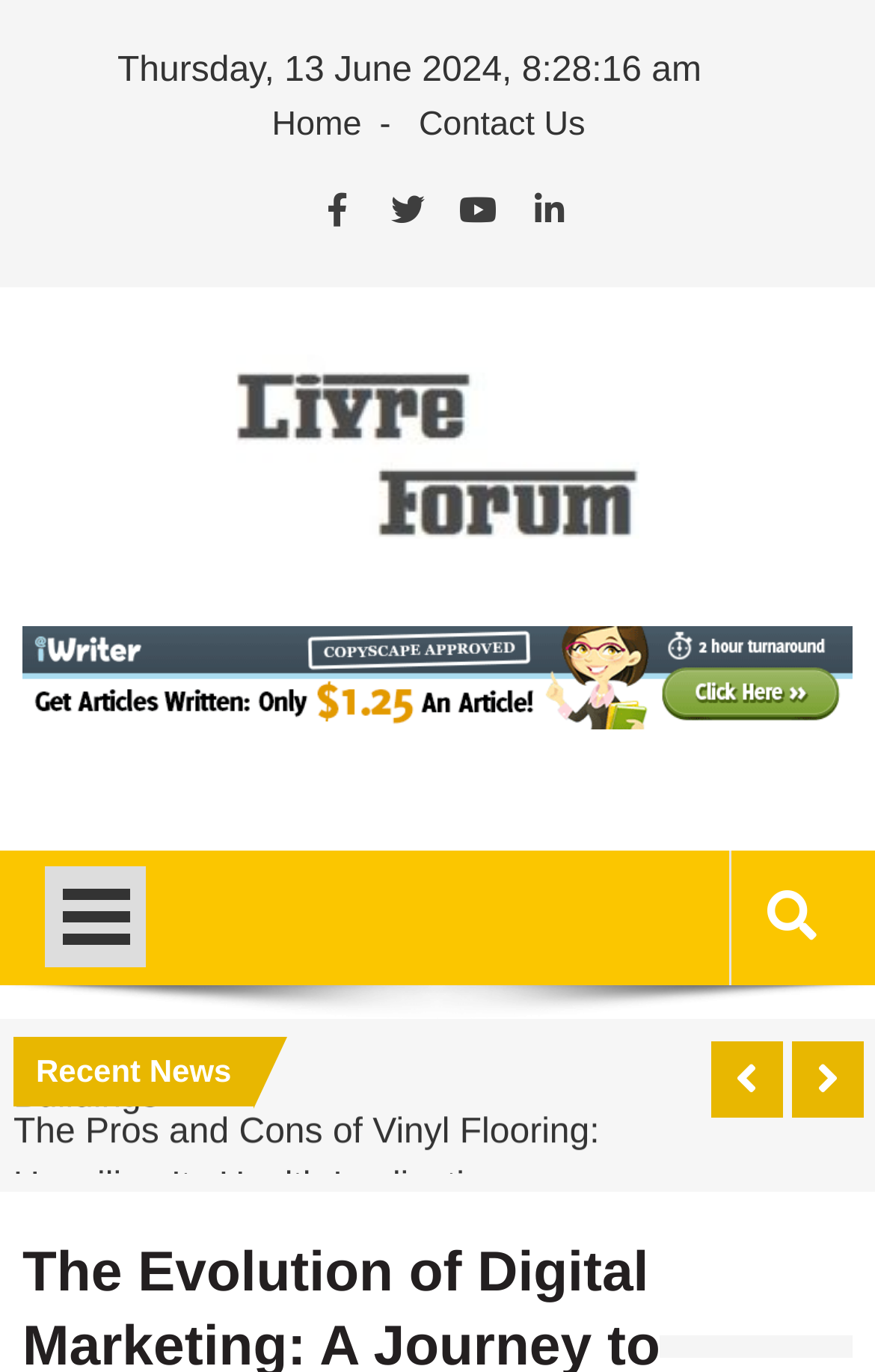Identify the primary heading of the webpage and provide its text.

Live RE Forum